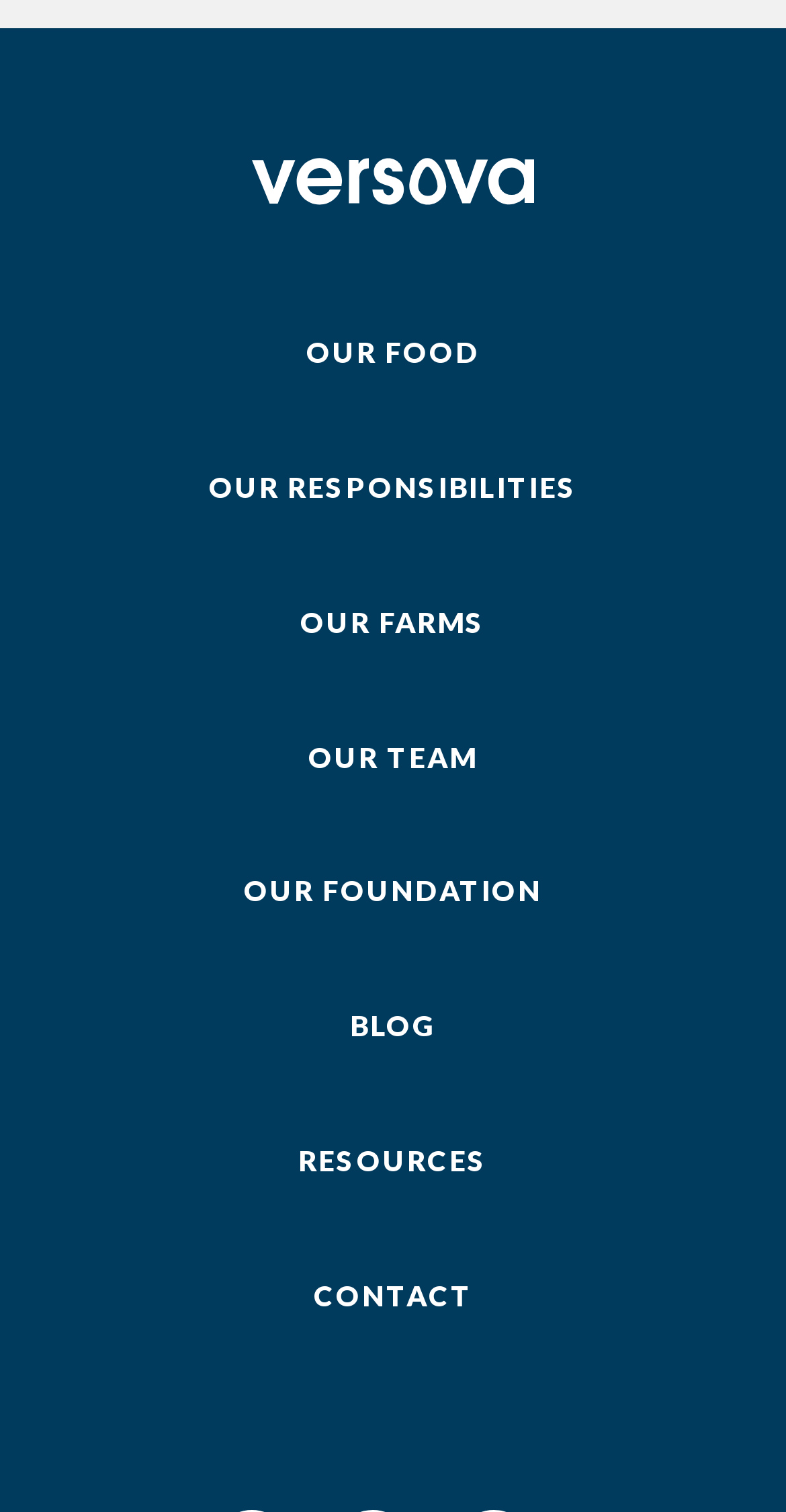How many main headings are there?
Use the screenshot to answer the question with a single word or phrase.

7